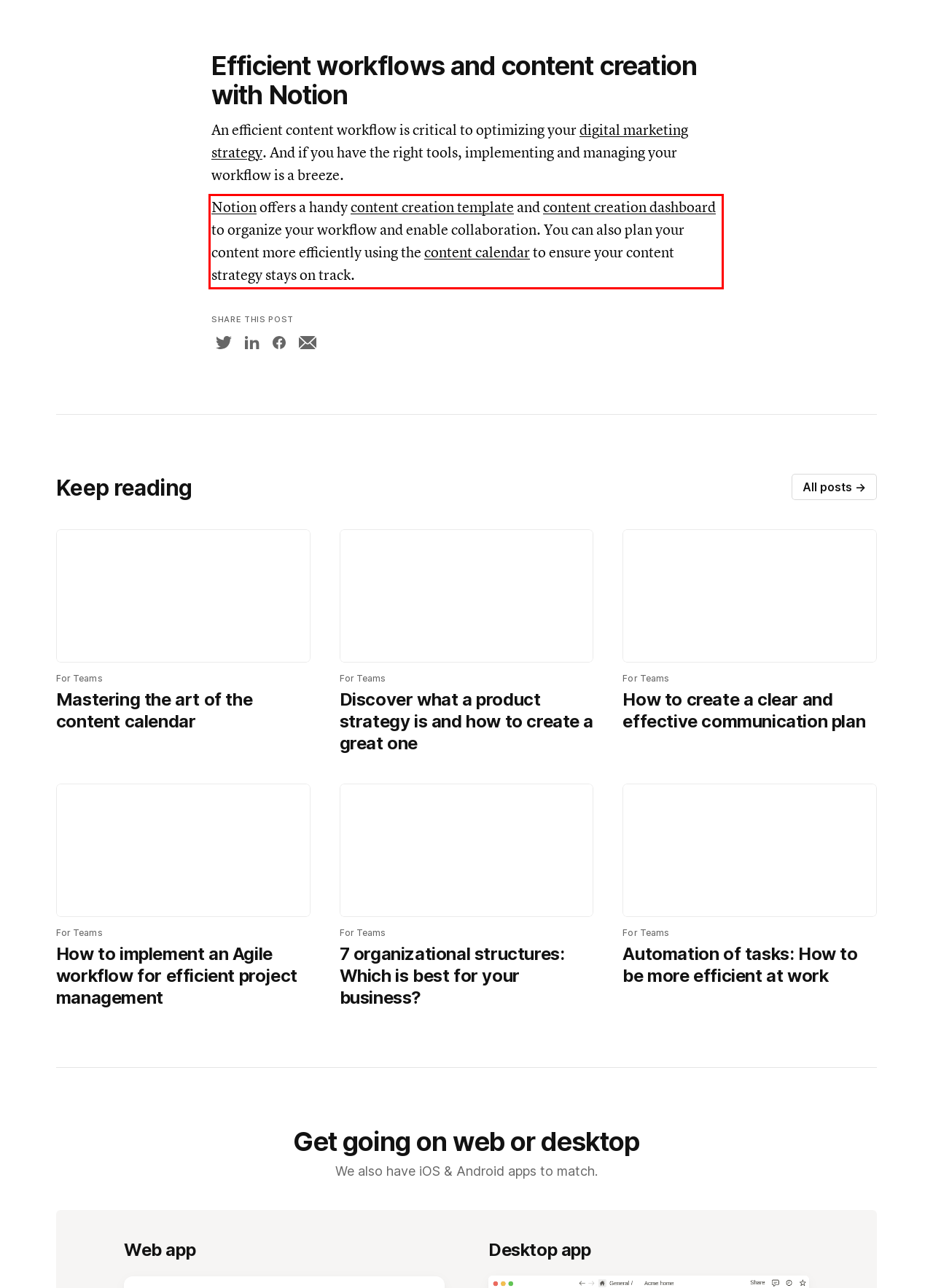Please take the screenshot of the webpage, find the red bounding box, and generate the text content that is within this red bounding box.

Notion offers a handy content creation template and content creation dashboard to organize your workflow and enable collaboration. You can also plan your content more efficiently using the content calendar to ensure your content strategy stays on track.